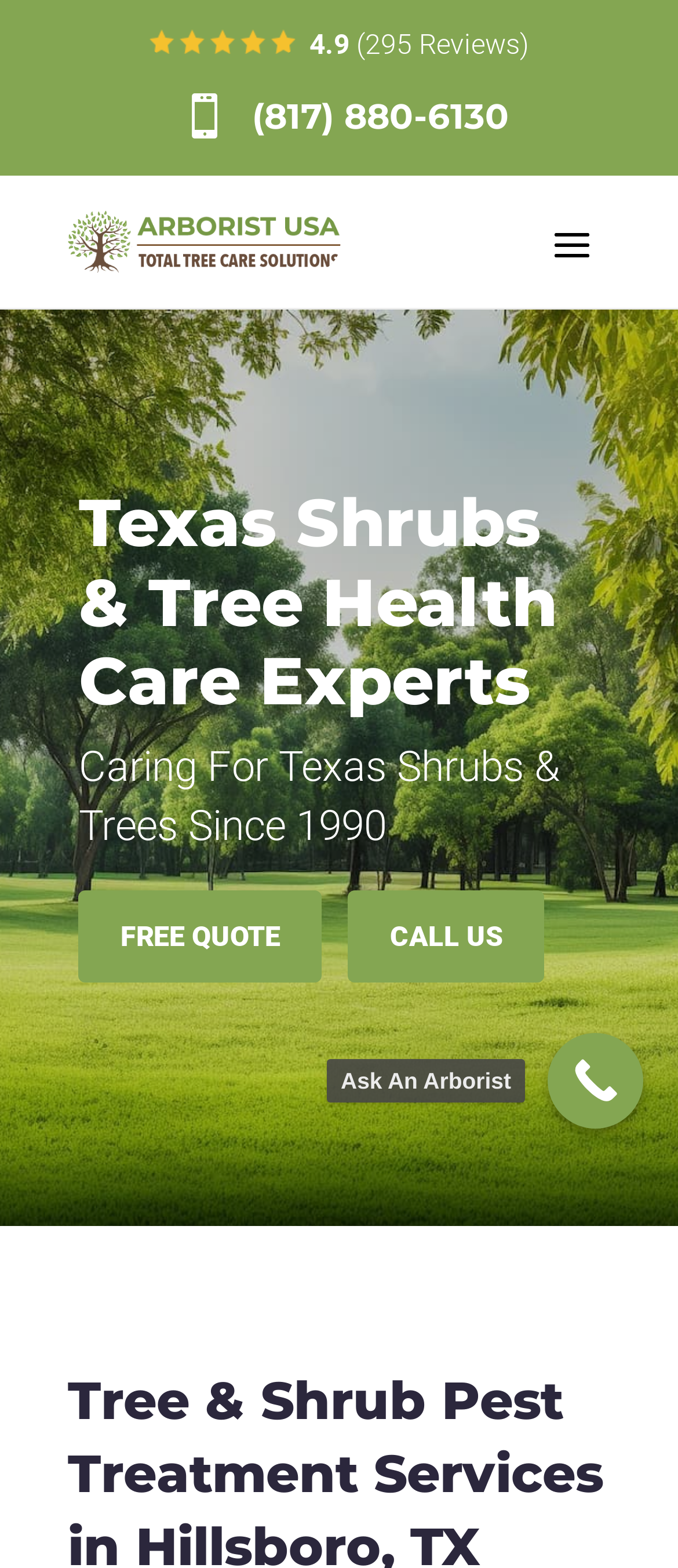Find the bounding box coordinates for the UI element whose description is: "alt="Arborist USA Logo"". The coordinates should be four float numbers between 0 and 1, in the format [left, top, right, bottom].

[0.1, 0.135, 0.503, 0.174]